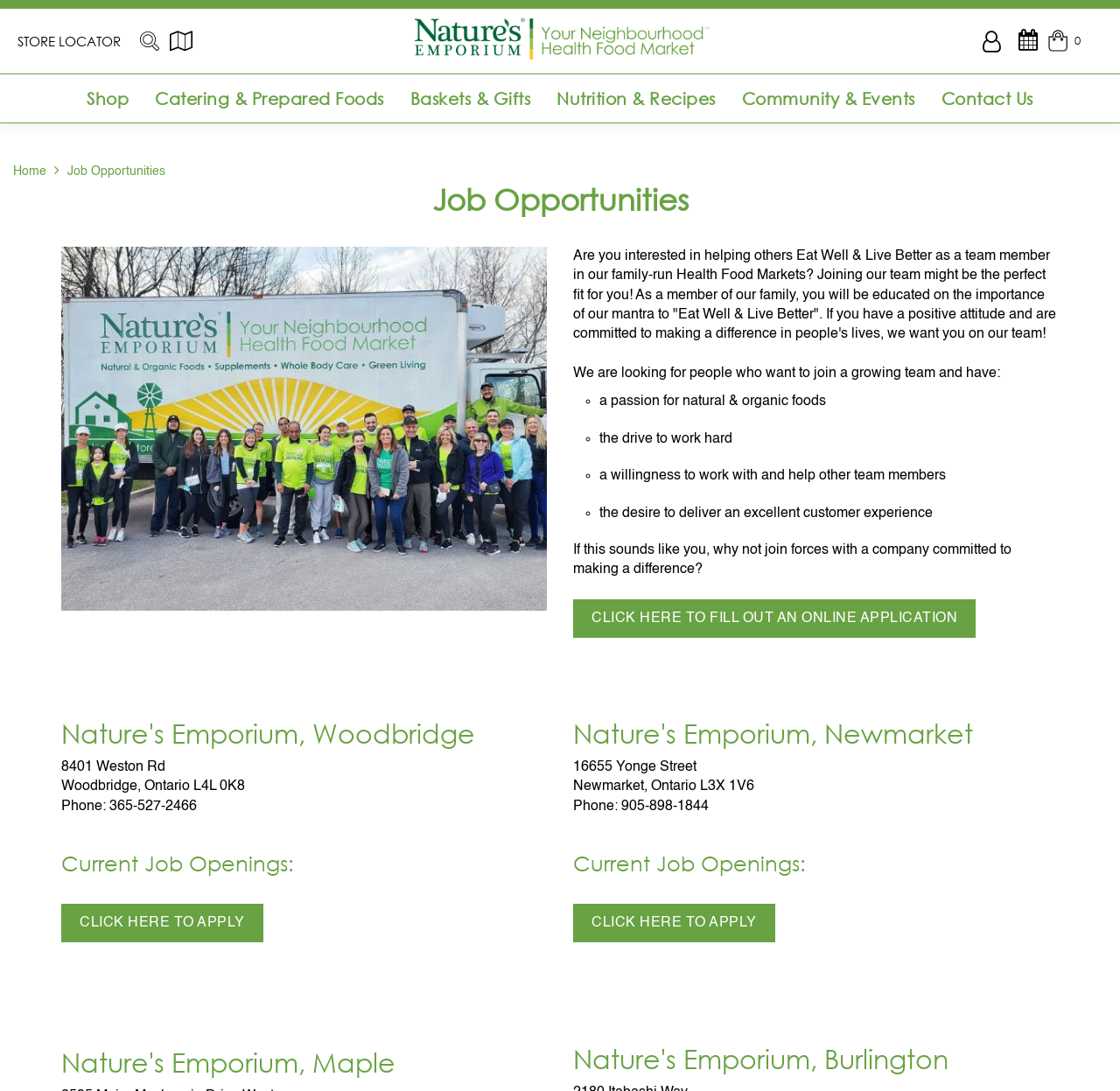Provide the bounding box coordinates of the HTML element this sentence describes: "Community & Events". The bounding box coordinates consist of four float numbers between 0 and 1, i.e., [left, top, right, bottom].

[0.658, 0.068, 0.821, 0.112]